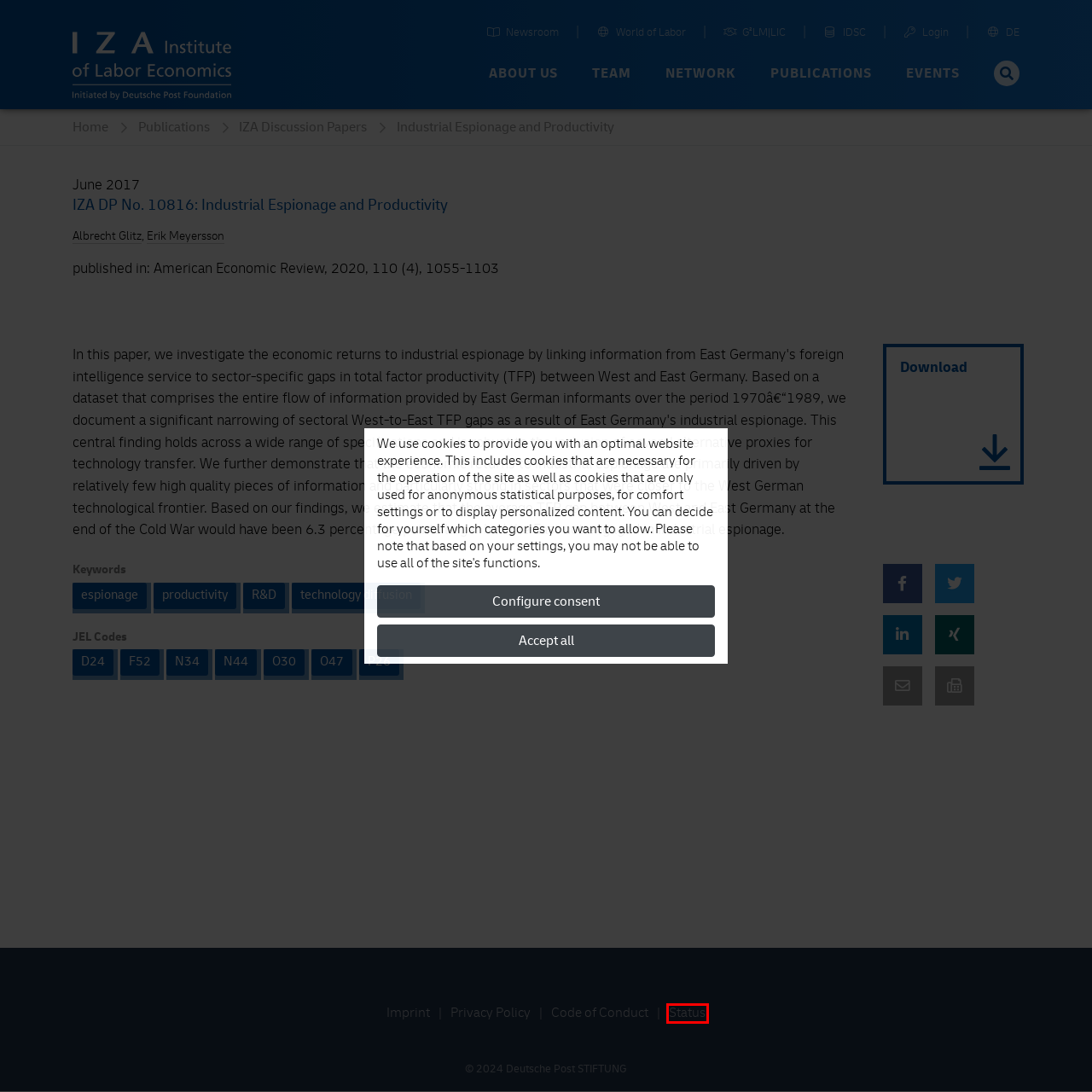Examine the screenshot of a webpage with a red bounding box around a specific UI element. Identify which webpage description best matches the new webpage that appears after clicking the element in the red bounding box. Here are the candidates:
A. IZA Newsroom – IZA – Institute of Labor Economics
B. Erik Meyersson
C. Albrecht Glitz |
                        IZA - Institute of Labor Economics
D. IZA Members - Personal Login
E. IZA World of Labor - Home
F. Publications |
                        IZA - Institute of Labor Economics
G. IZA Discussion Papers |
                        IZA - Institute of Labor Economics
H. Status Dashboard

H